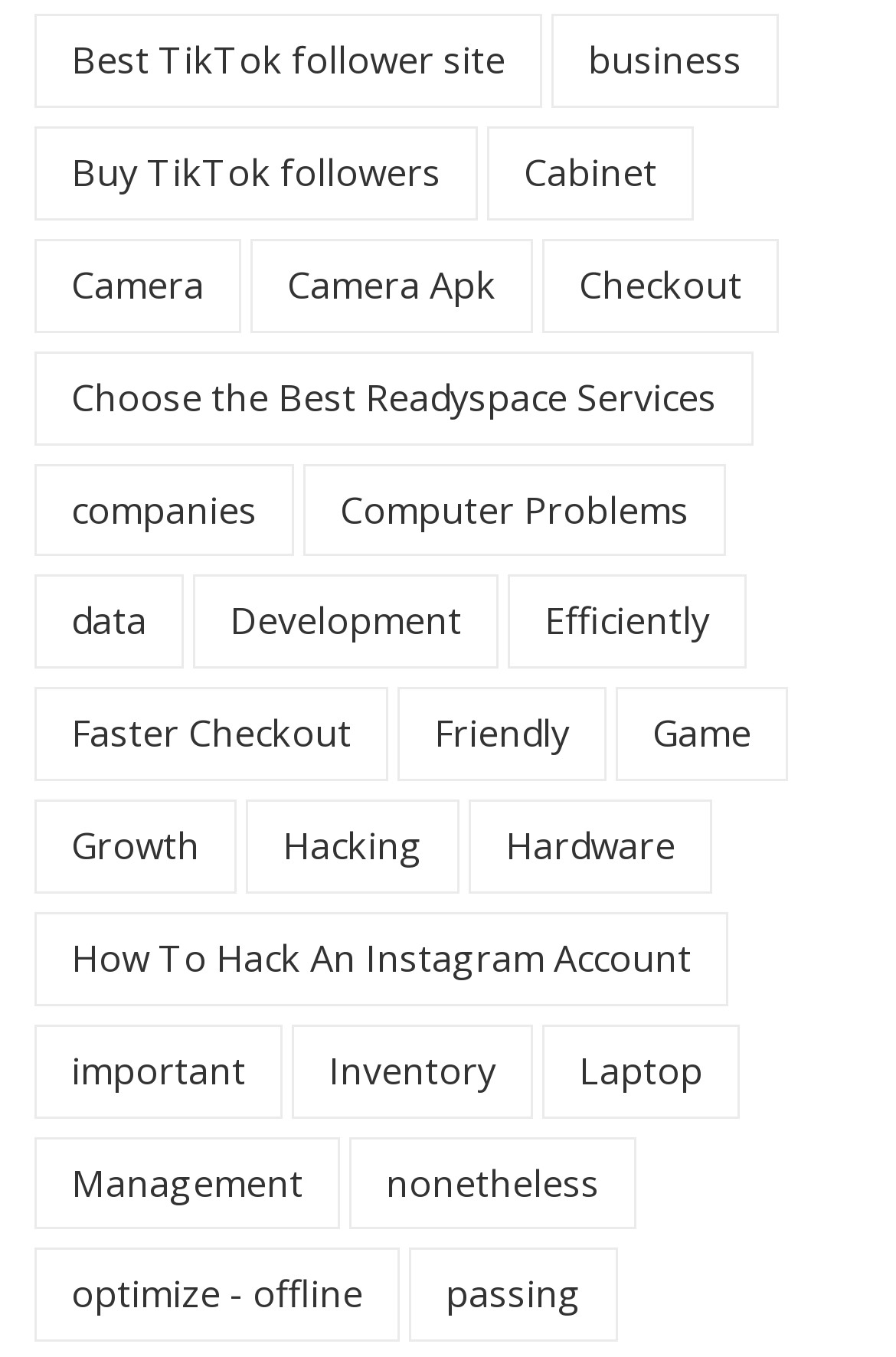Kindly respond to the following question with a single word or a brief phrase: 
What is the last link on the webpage?

passing